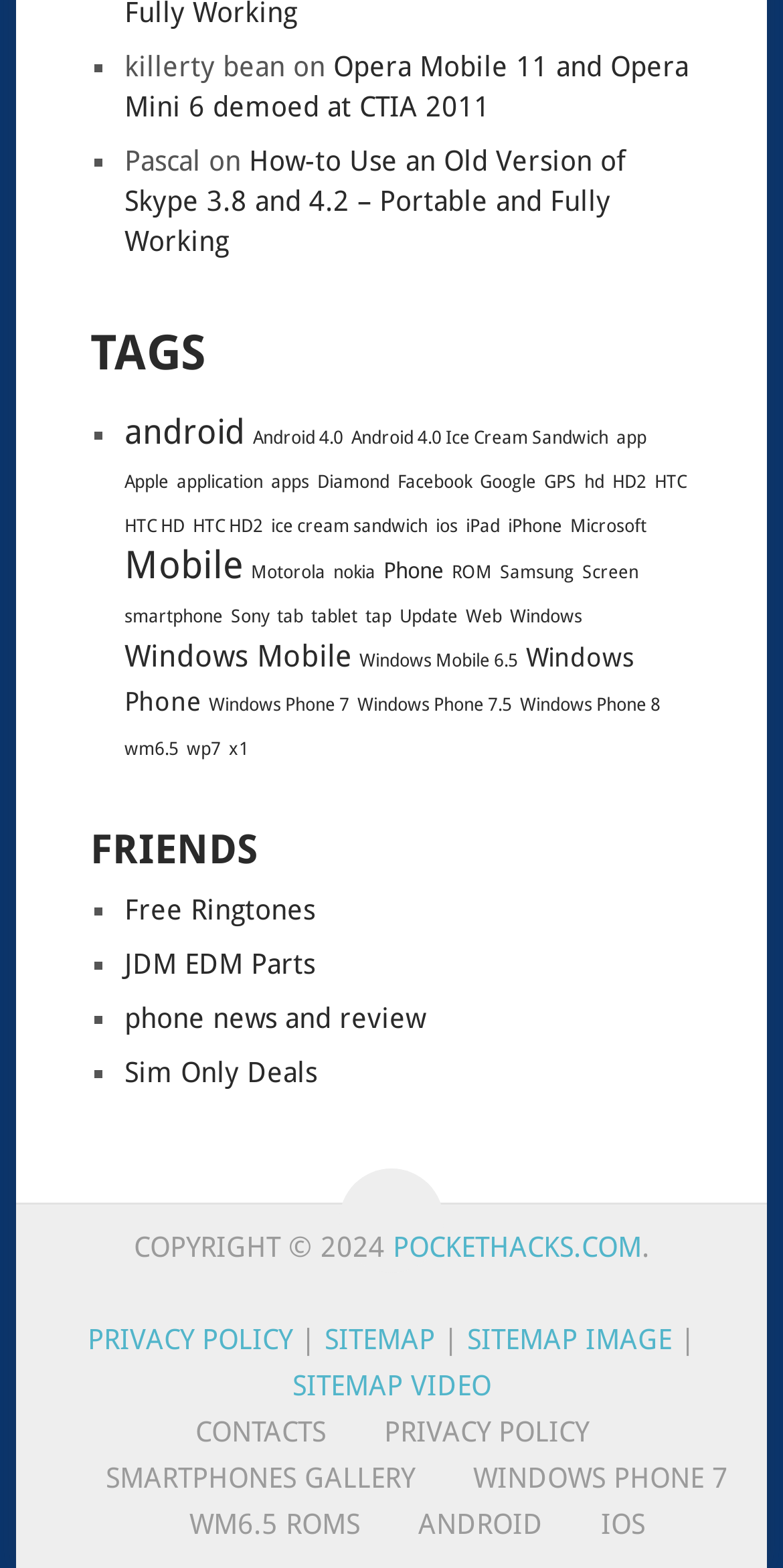Locate the bounding box coordinates of the element I should click to achieve the following instruction: "click on the link to Android".

[0.159, 0.263, 0.313, 0.288]